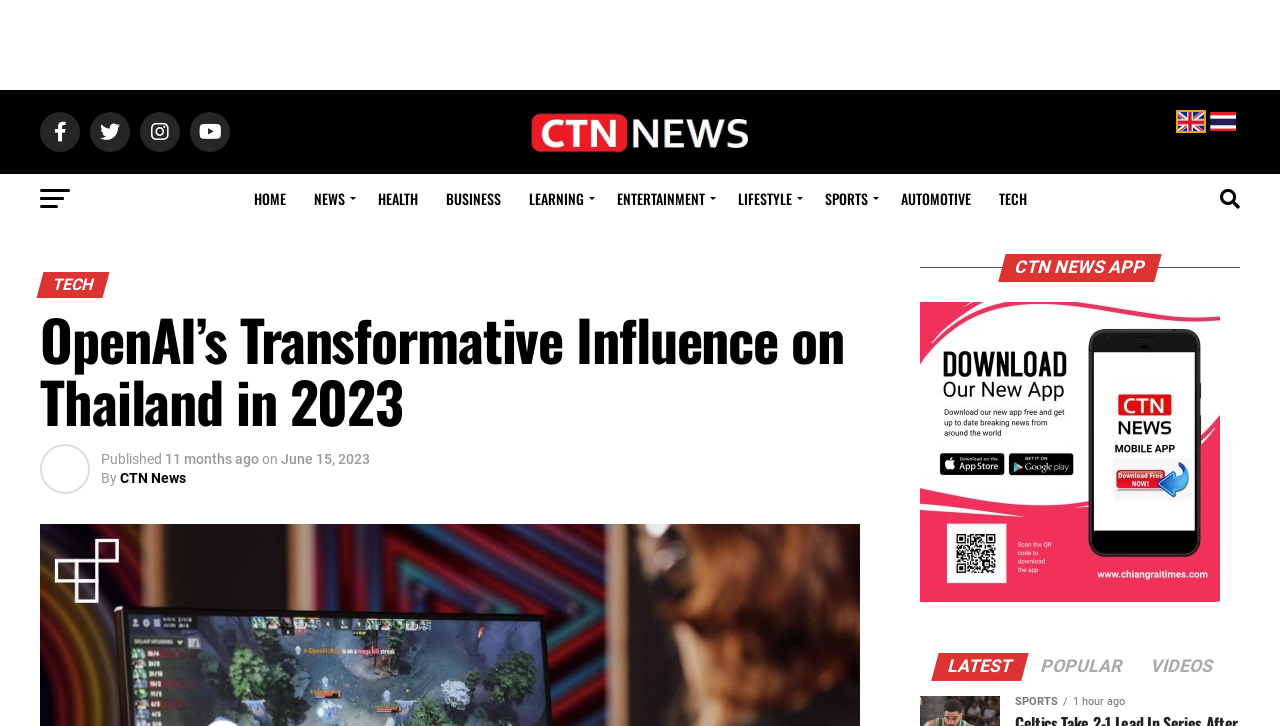Calculate the bounding box coordinates of the UI element given the description: "alt="CTN News App"".

[0.719, 0.811, 0.953, 0.835]